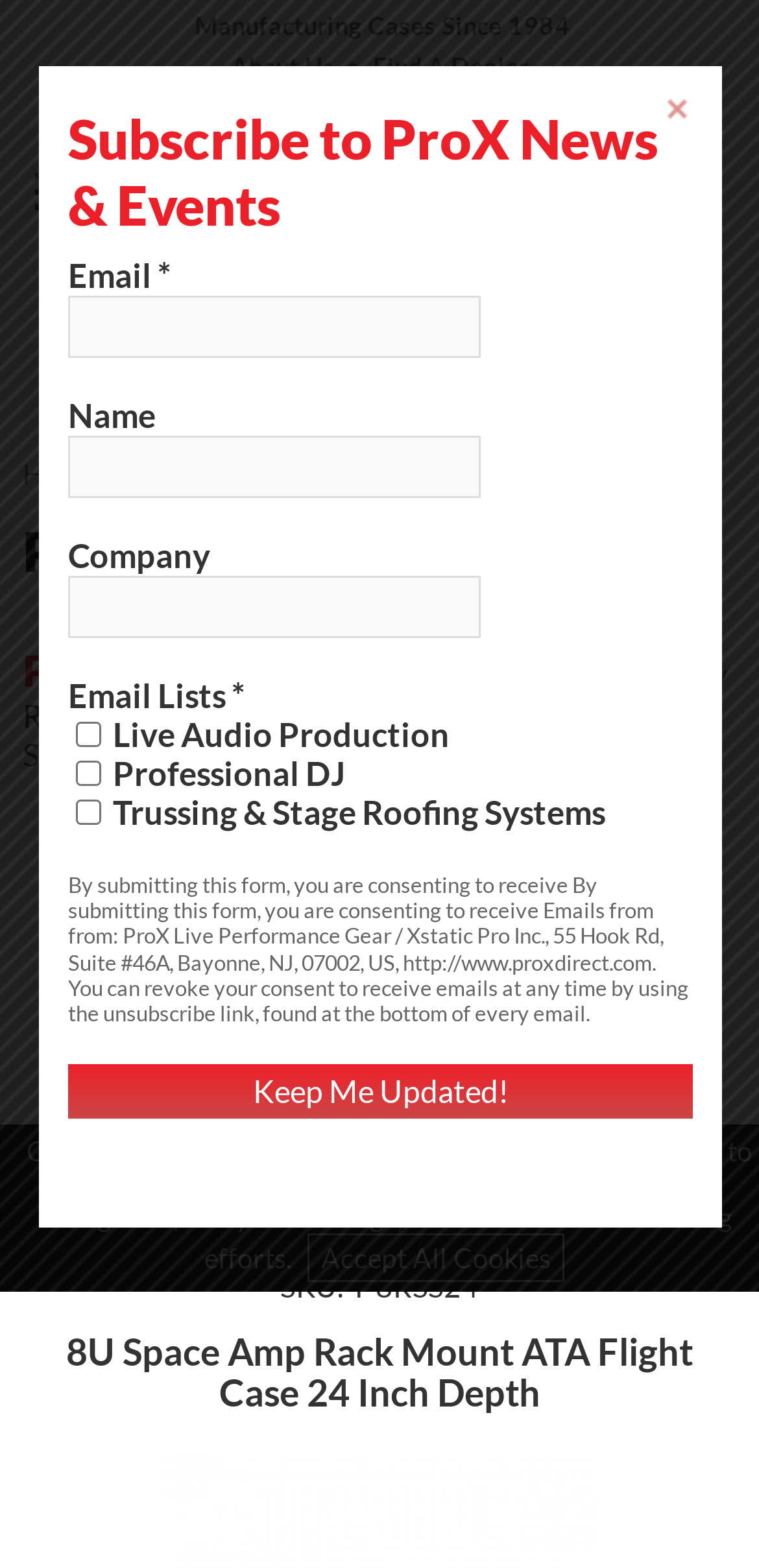Kindly determine the bounding box coordinates for the clickable area to achieve the given instruction: "View catalog".

[0.146, 0.06, 0.349, 0.078]